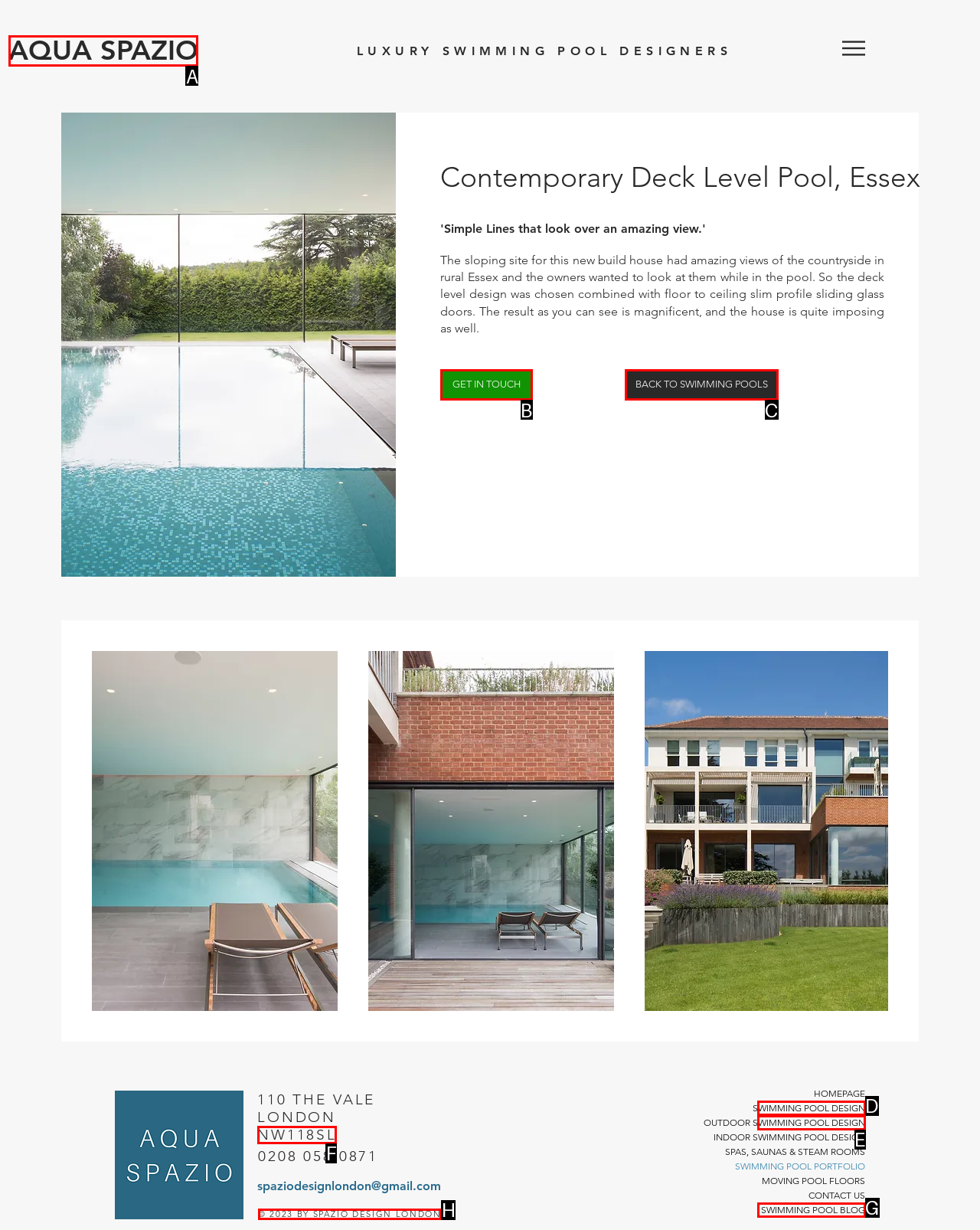Indicate the letter of the UI element that should be clicked to accomplish the task: Click the 'AQUA SPAZIO' link. Answer with the letter only.

A